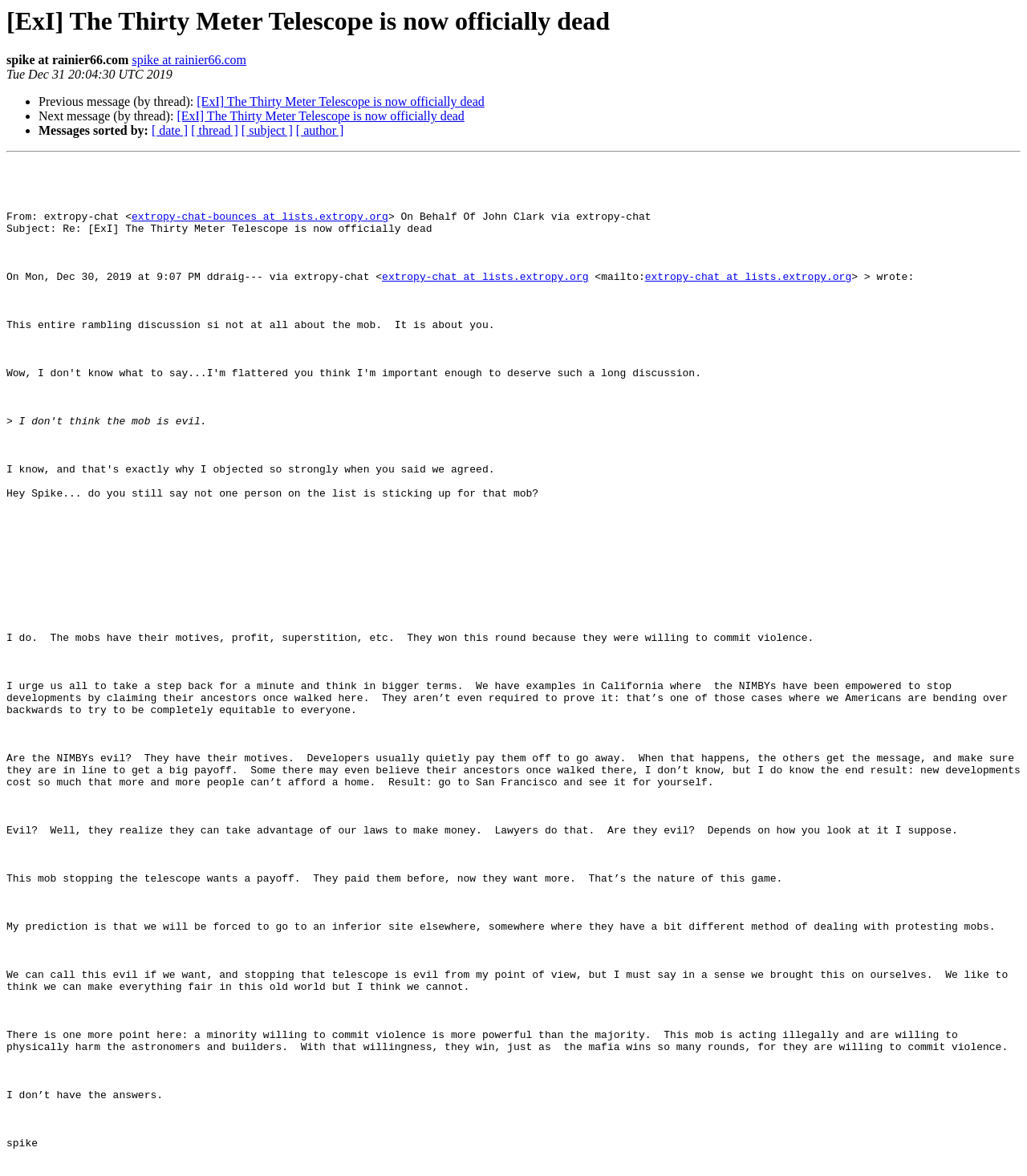Extract the primary heading text from the webpage.

[ExI] The Thirty Meter Telescope is now officially dead